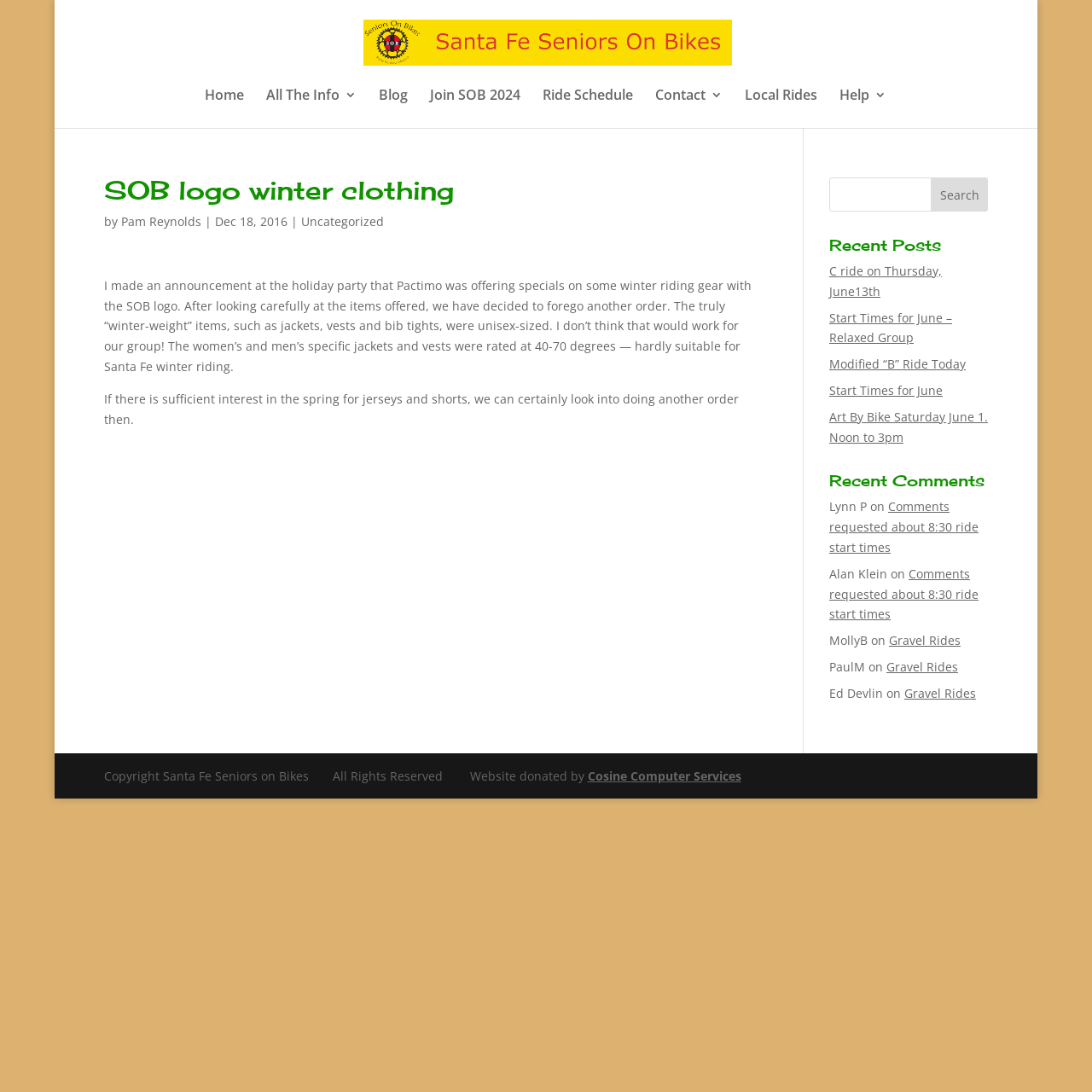Please specify the bounding box coordinates in the format (top-left x, top-left y, bottom-right x, bottom-right y), with all values as floating point numbers between 0 and 1. Identify the bounding box of the UI element described by: alt="Santa Fe Seniors on Bikes"

[0.333, 0.03, 0.67, 0.045]